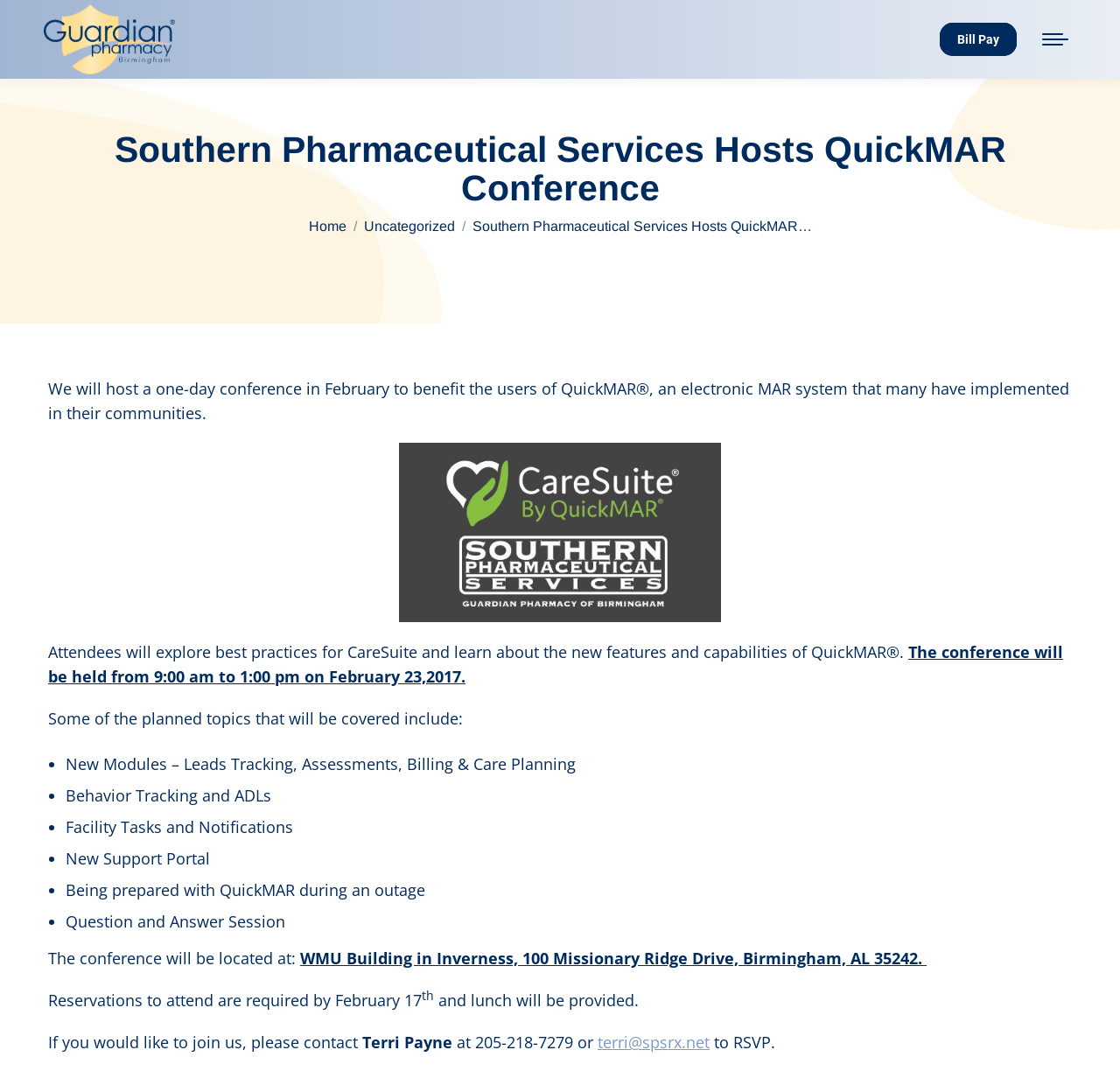Determine the bounding box coordinates (top-left x, top-left y, bottom-right x, bottom-right y) of the UI element described in the following text: alt="Guardian Pharmacy of Birmingham"

[0.039, 0.0, 0.156, 0.073]